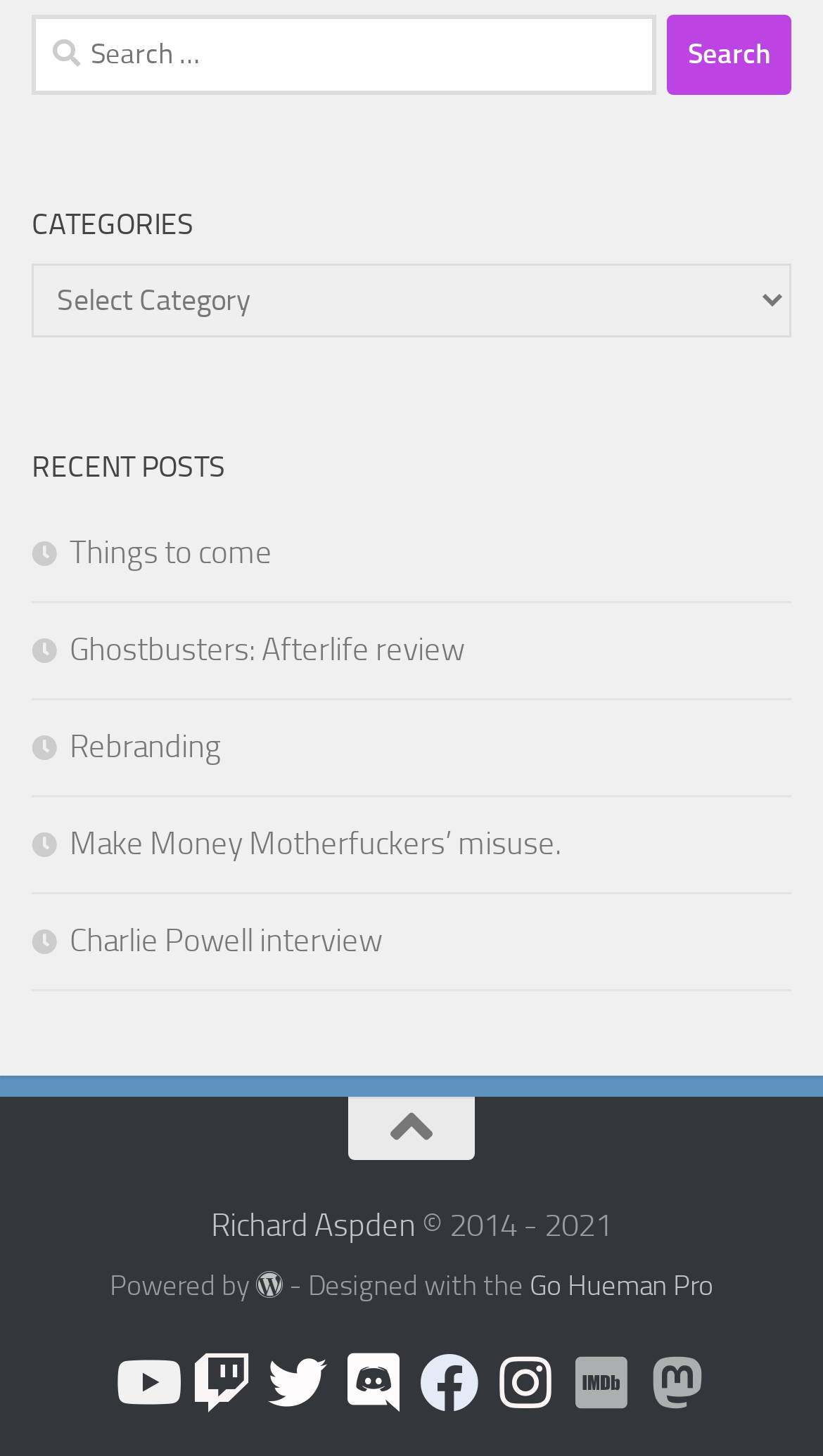Using the description "parent_node: Search for: value="Search"", predict the bounding box of the relevant HTML element.

[0.81, 0.01, 0.962, 0.065]